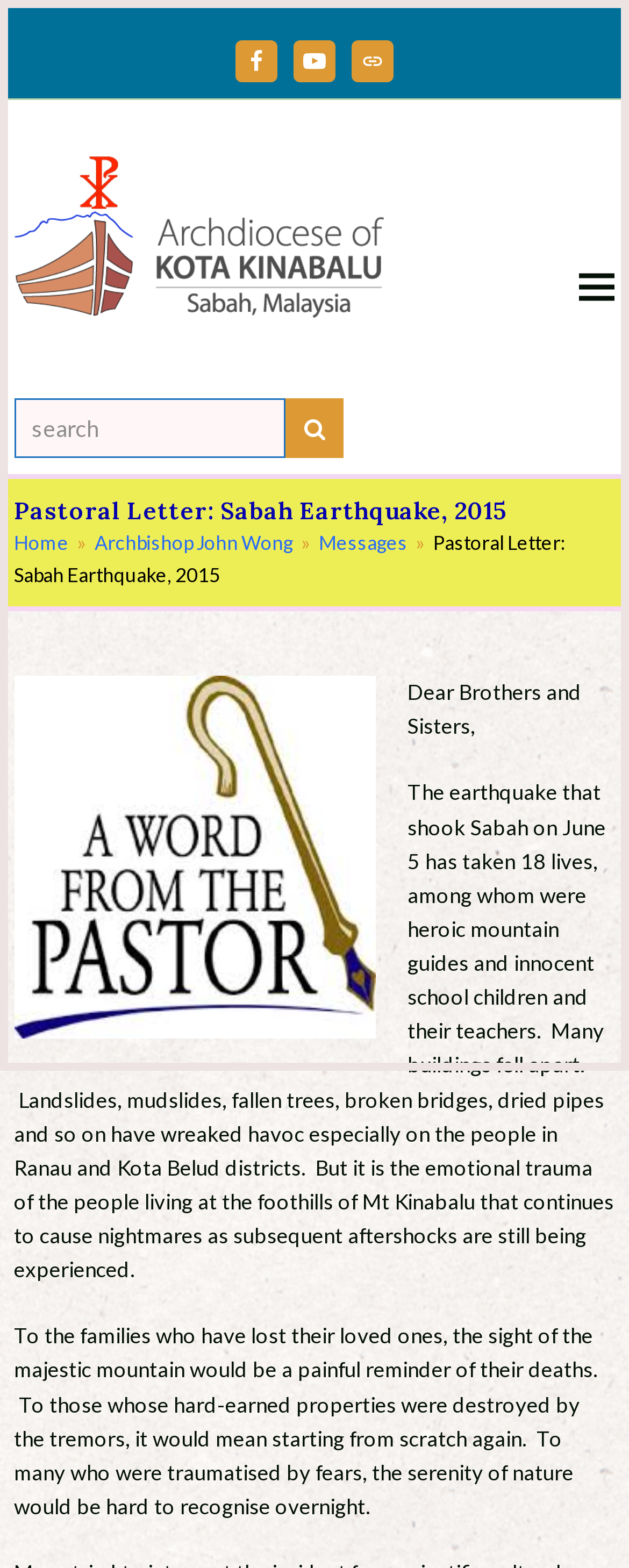Please determine the primary heading and provide its text.

Pastoral Letter: Sabah Earthquake, 2015